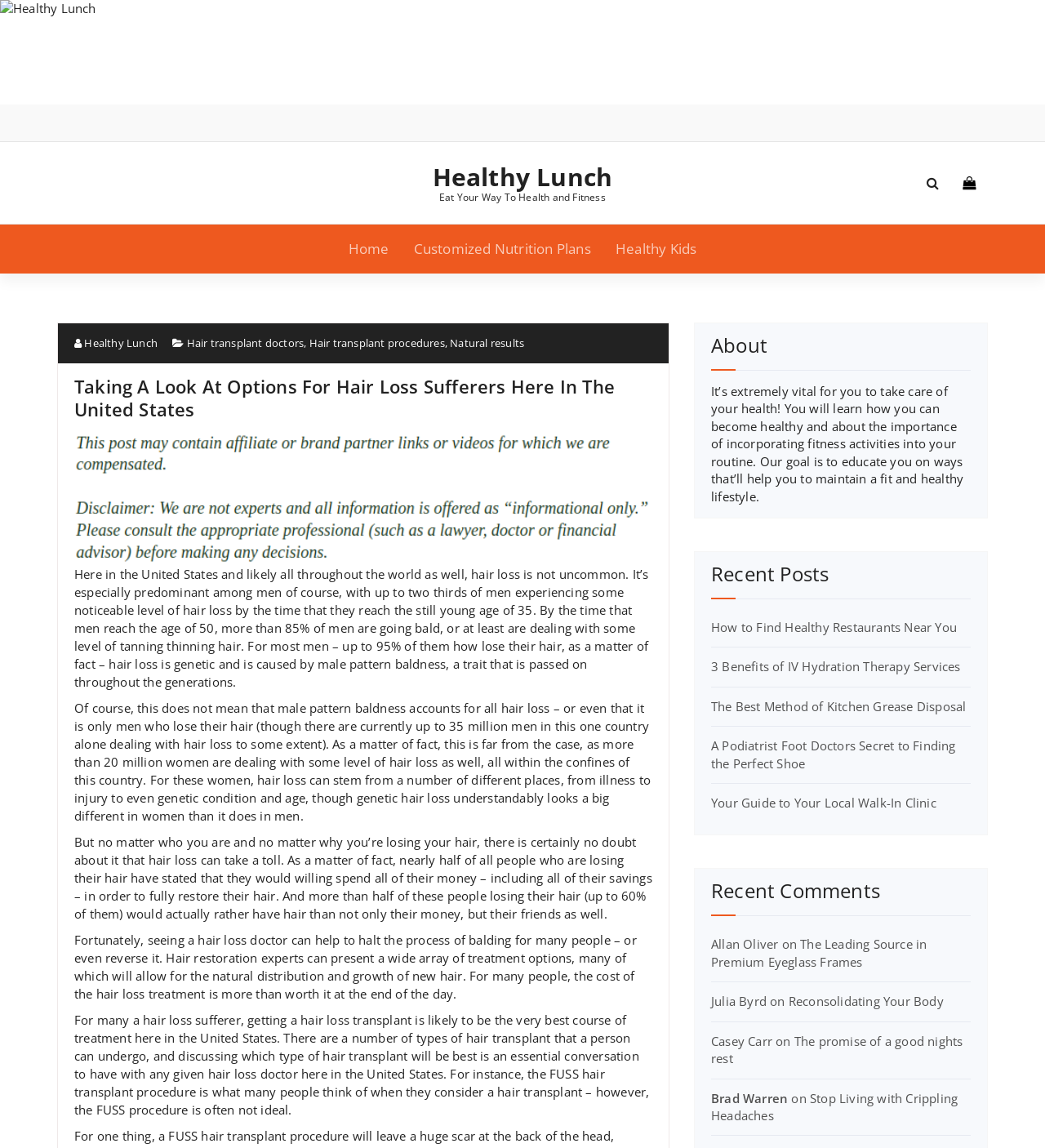Show the bounding box coordinates for the element that needs to be clicked to execute the following instruction: "Read about Lara Gut's marriages and relationships". Provide the coordinates in the form of four float numbers between 0 and 1, i.e., [left, top, right, bottom].

None